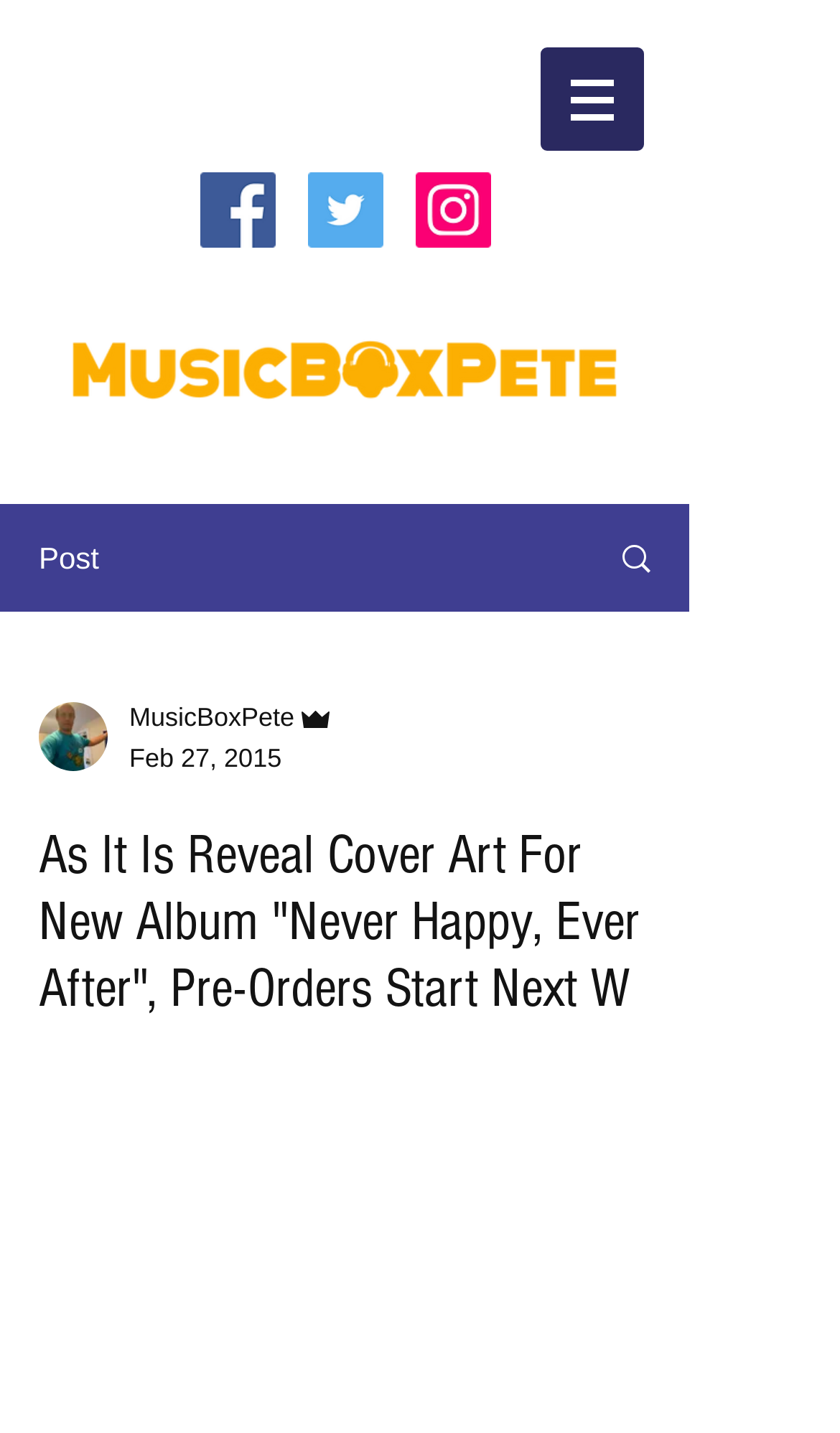Provide a brief response to the question below using a single word or phrase: 
What is the format of the image?

Transparent high resolution